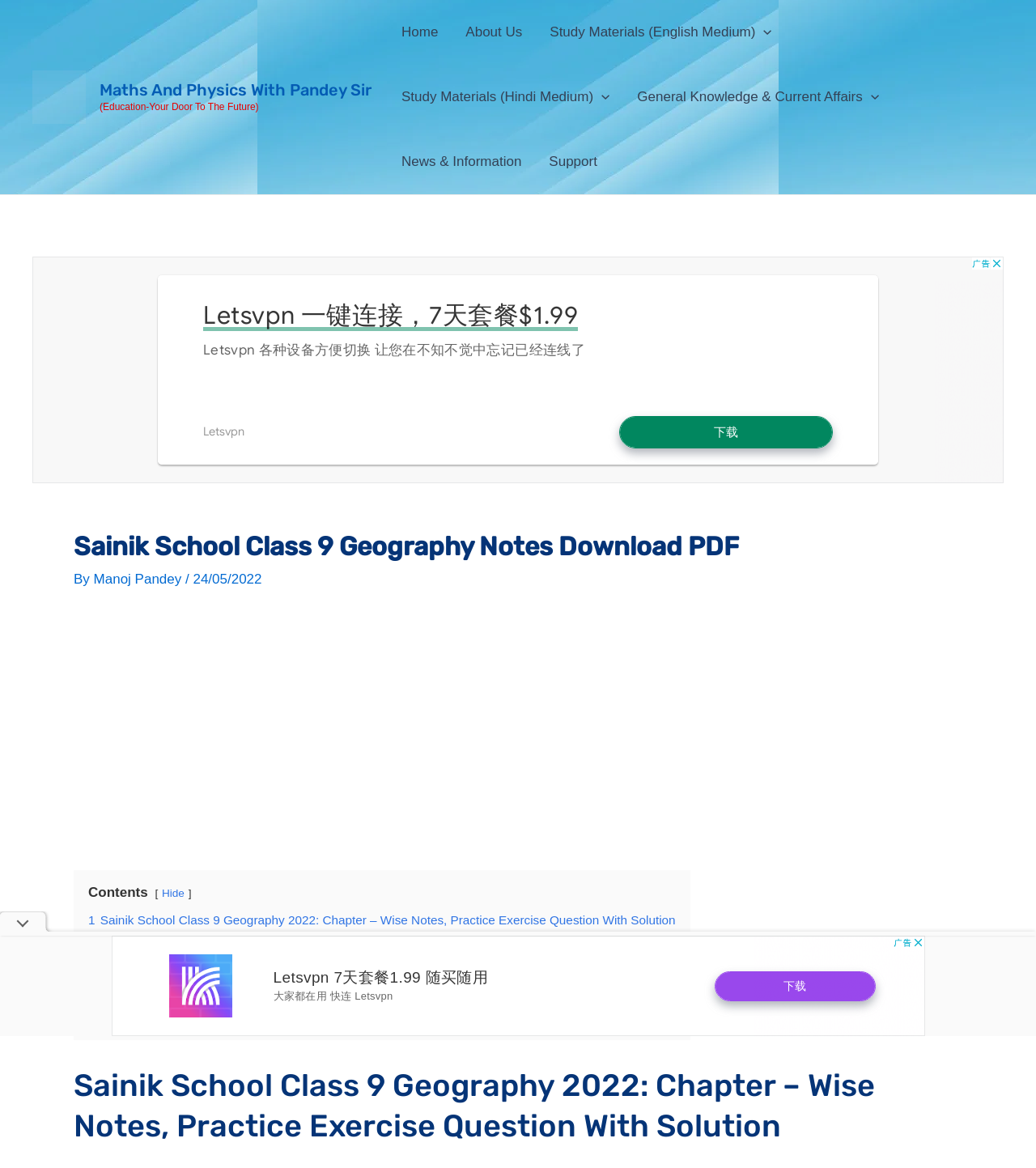Predict the bounding box coordinates of the area that should be clicked to accomplish the following instruction: "Click on the '1.1 AISSEE Sainik School Class 9 Geography Syllabus 2022' link". The bounding box coordinates should consist of four float numbers between 0 and 1, i.e., [left, top, right, bottom].

[0.096, 0.802, 0.42, 0.814]